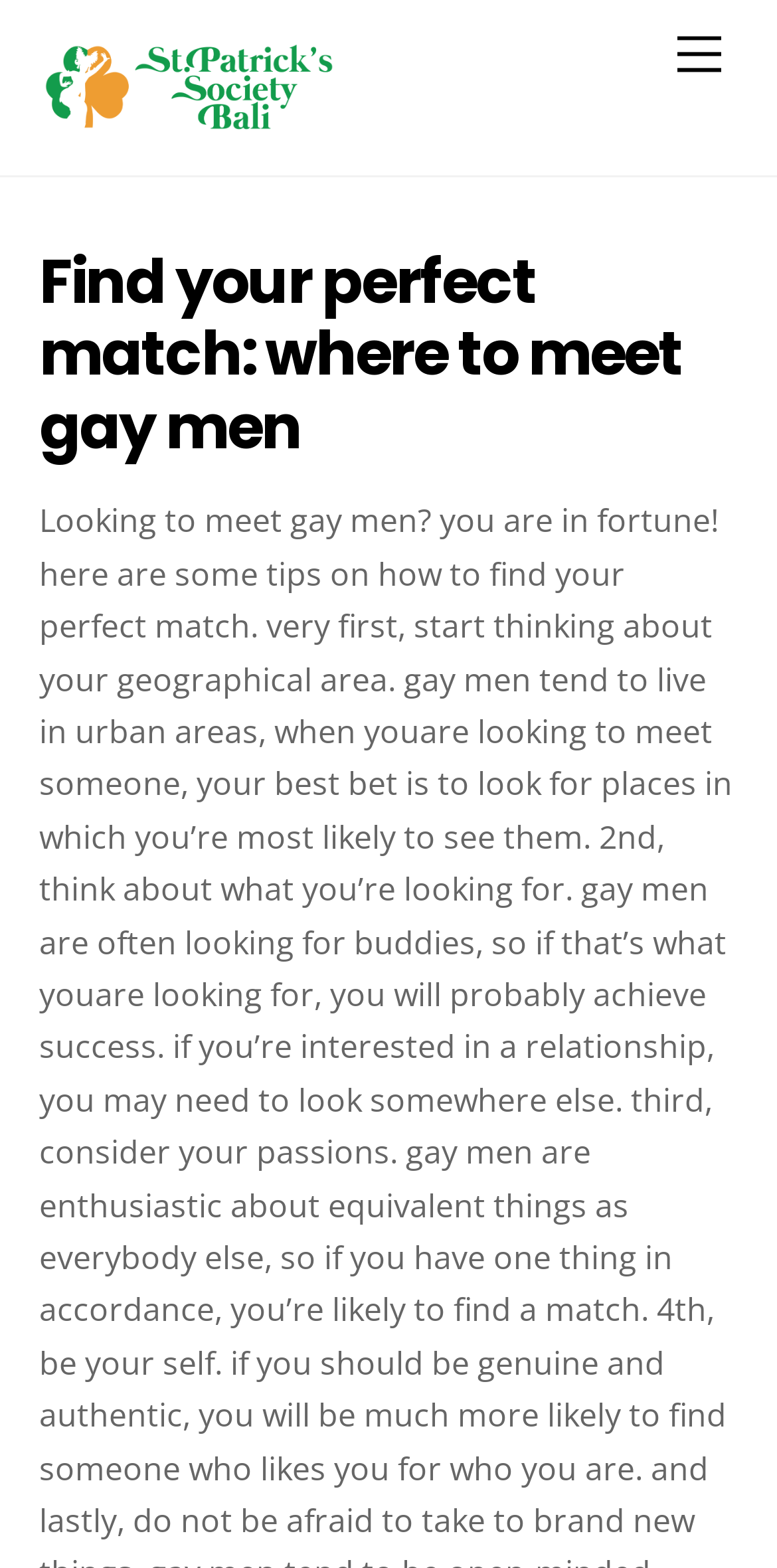Provide the bounding box coordinates of the HTML element described by the text: "Menu".

[0.847, 0.009, 0.95, 0.06]